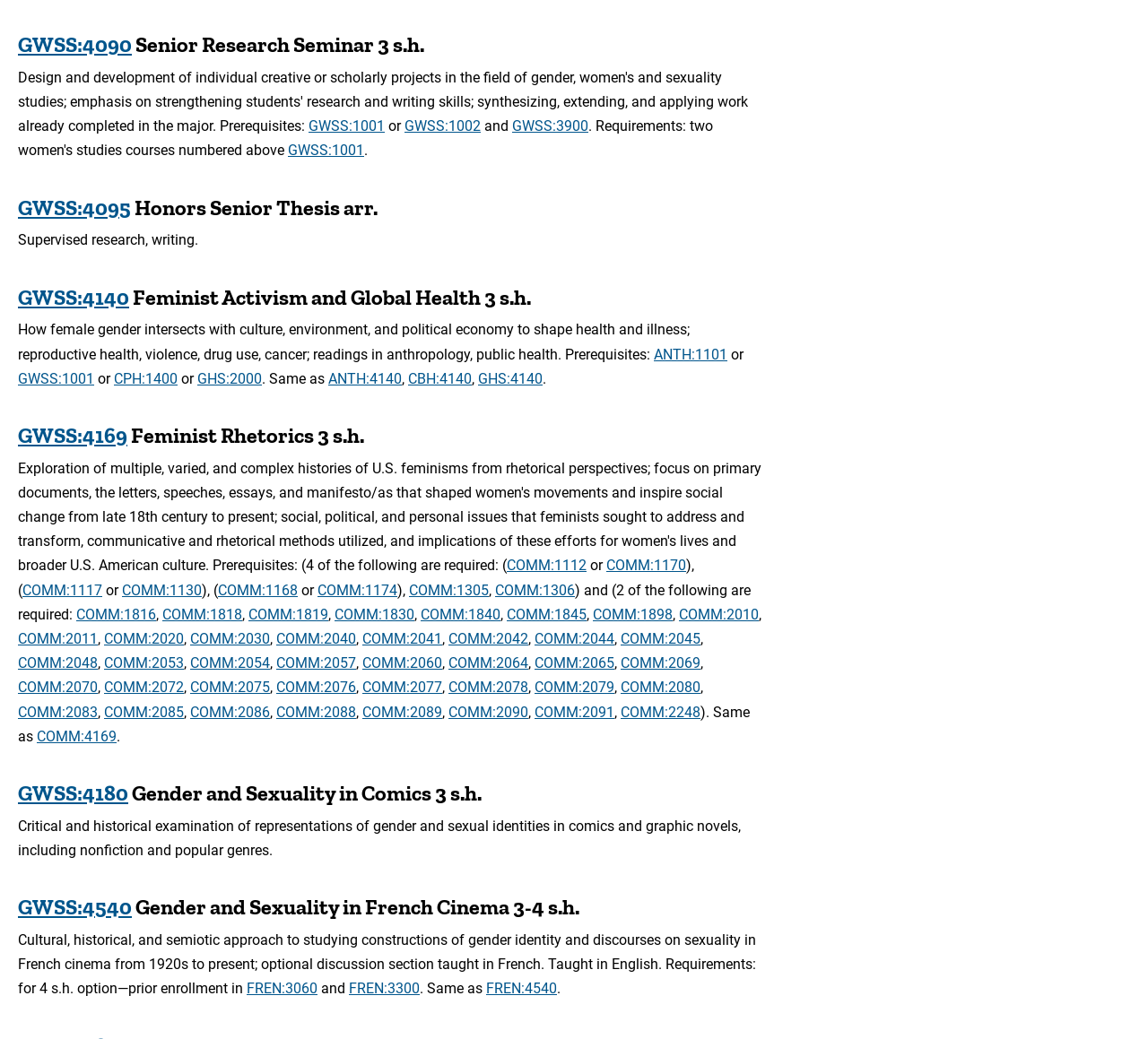Please identify the bounding box coordinates of the clickable area that will fulfill the following instruction: "Click Senior Research Seminar link". The coordinates should be in the format of four float numbers between 0 and 1, i.e., [left, top, right, bottom].

[0.115, 0.03, 0.329, 0.055]